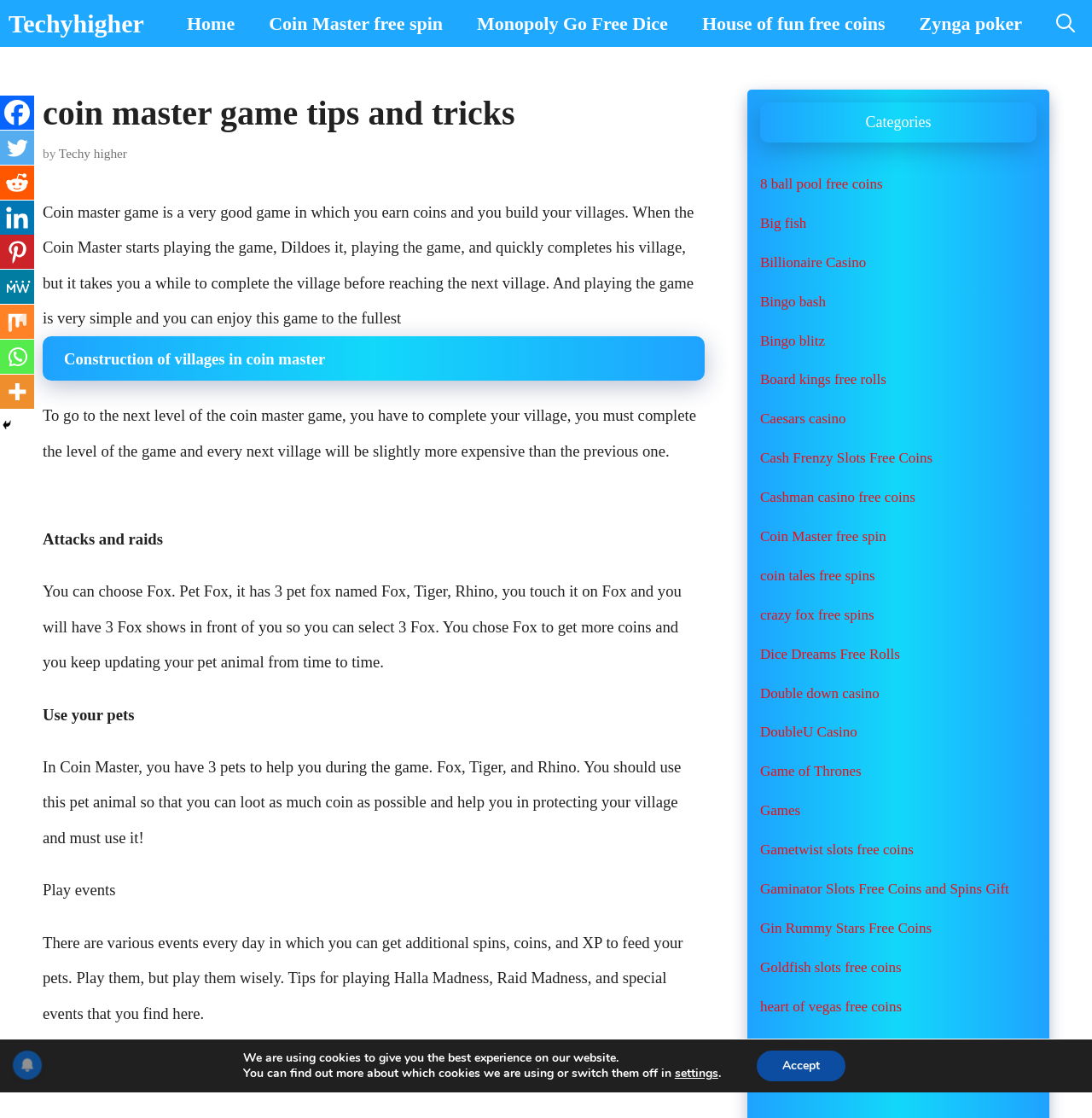From the webpage screenshot, predict the bounding box of the UI element that matches this description: "aria-label="Open Search Bar"".

[0.952, 0.0, 1.0, 0.042]